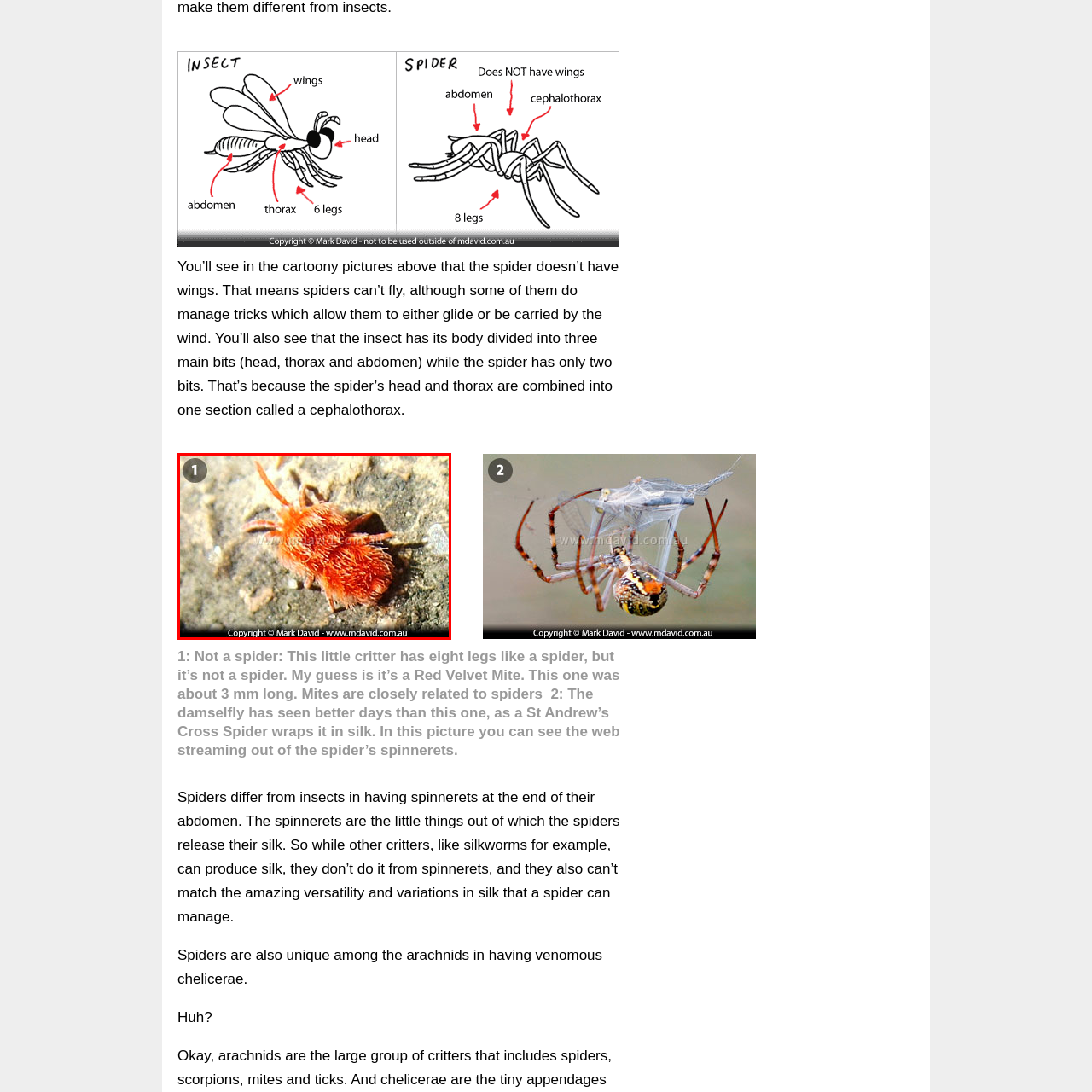Where can the Red Velvet Mite often be found?
Examine the image highlighted by the red bounding box and provide a thorough and detailed answer based on your observations.

According to the caption, the Red Velvet Mite is often found in damp environments, which suggests that it thrives in humid or moist conditions.